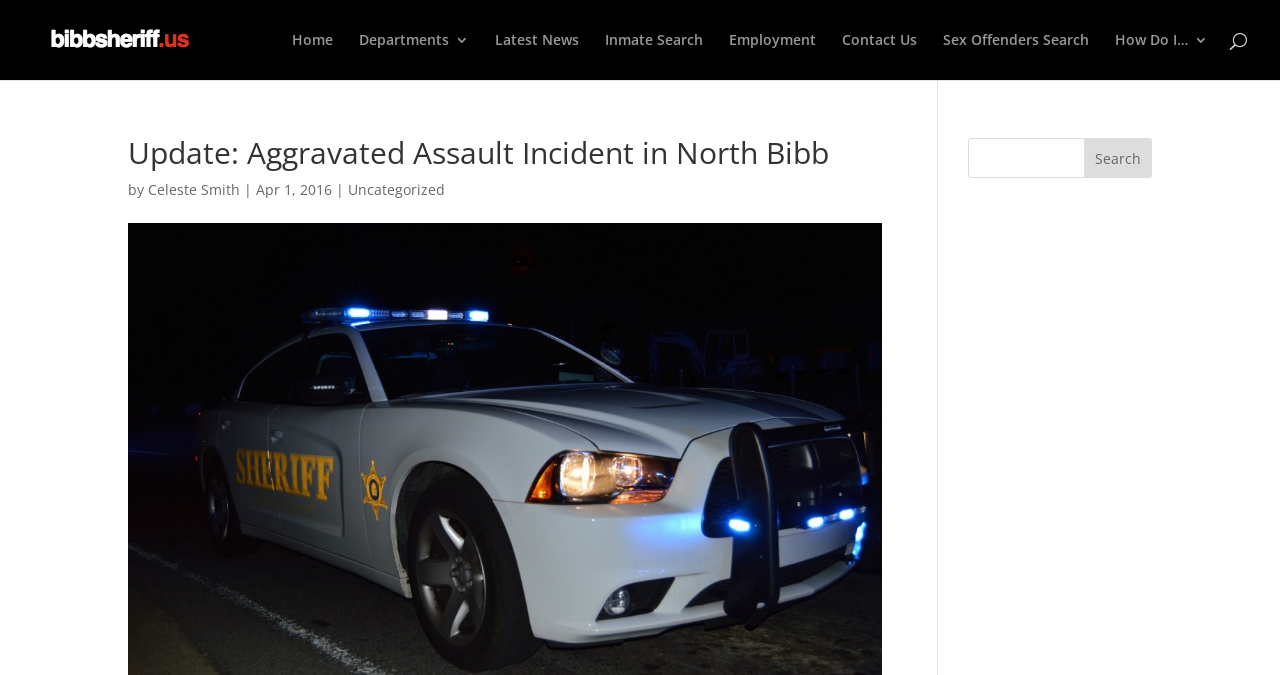Please find the bounding box coordinates in the format (top-left x, top-left y, bottom-right x, bottom-right y) for the given element description. Ensure the coordinates are floating point numbers between 0 and 1. Description: Latest News

[0.387, 0.049, 0.452, 0.119]